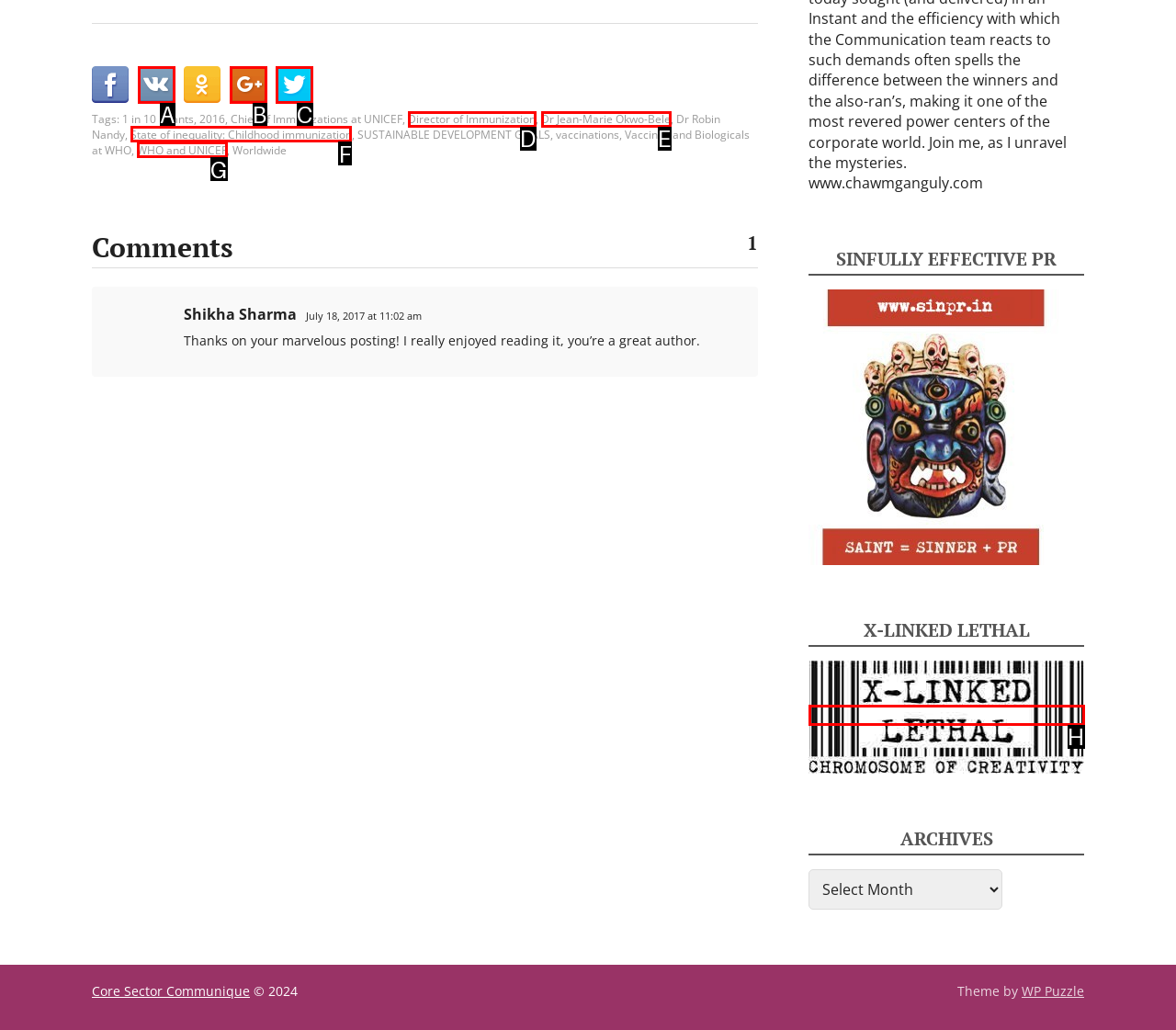Identify the appropriate choice to fulfill this task: Read the article about State of inequality: Childhood immunization
Respond with the letter corresponding to the correct option.

F